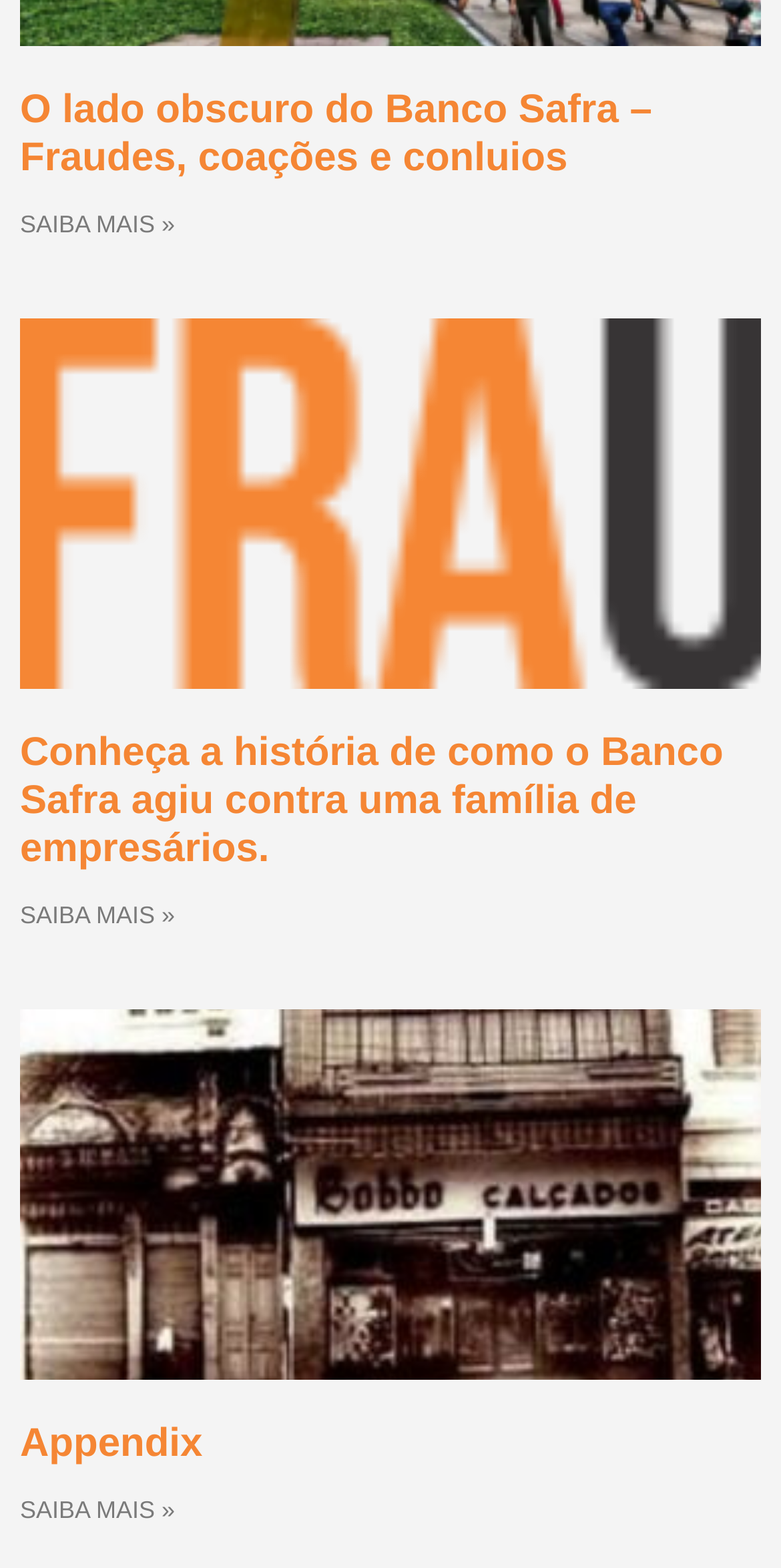Identify the bounding box coordinates of the clickable section necessary to follow the following instruction: "Click on Conheça a história de como o Banco Safra agiu contra uma família de empresários.". The coordinates should be presented as four float numbers from 0 to 1, i.e., [left, top, right, bottom].

[0.026, 0.466, 0.926, 0.555]